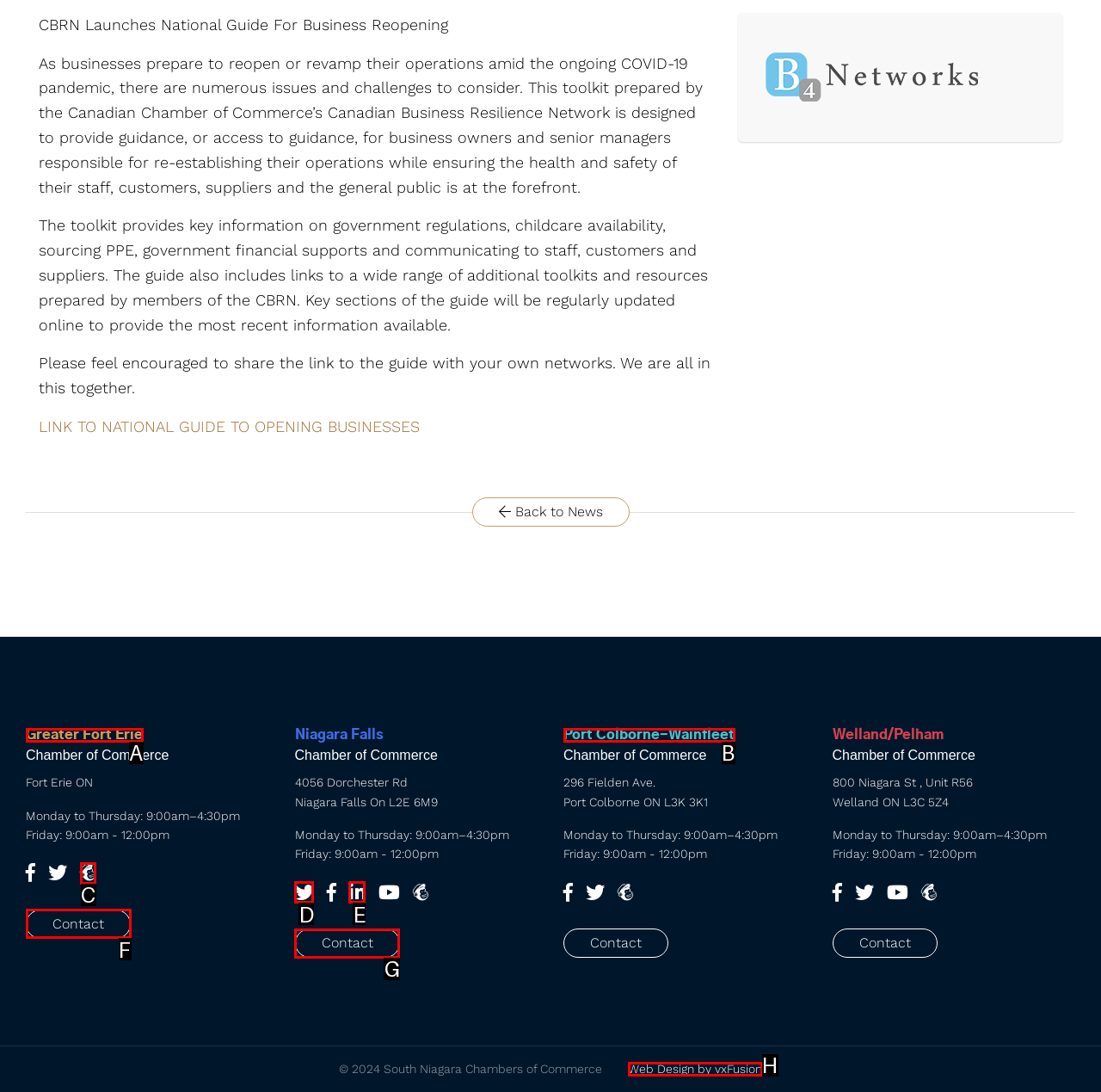Select the letter that corresponds to the description: Web Design by vxFusion. Provide your answer using the option's letter.

H